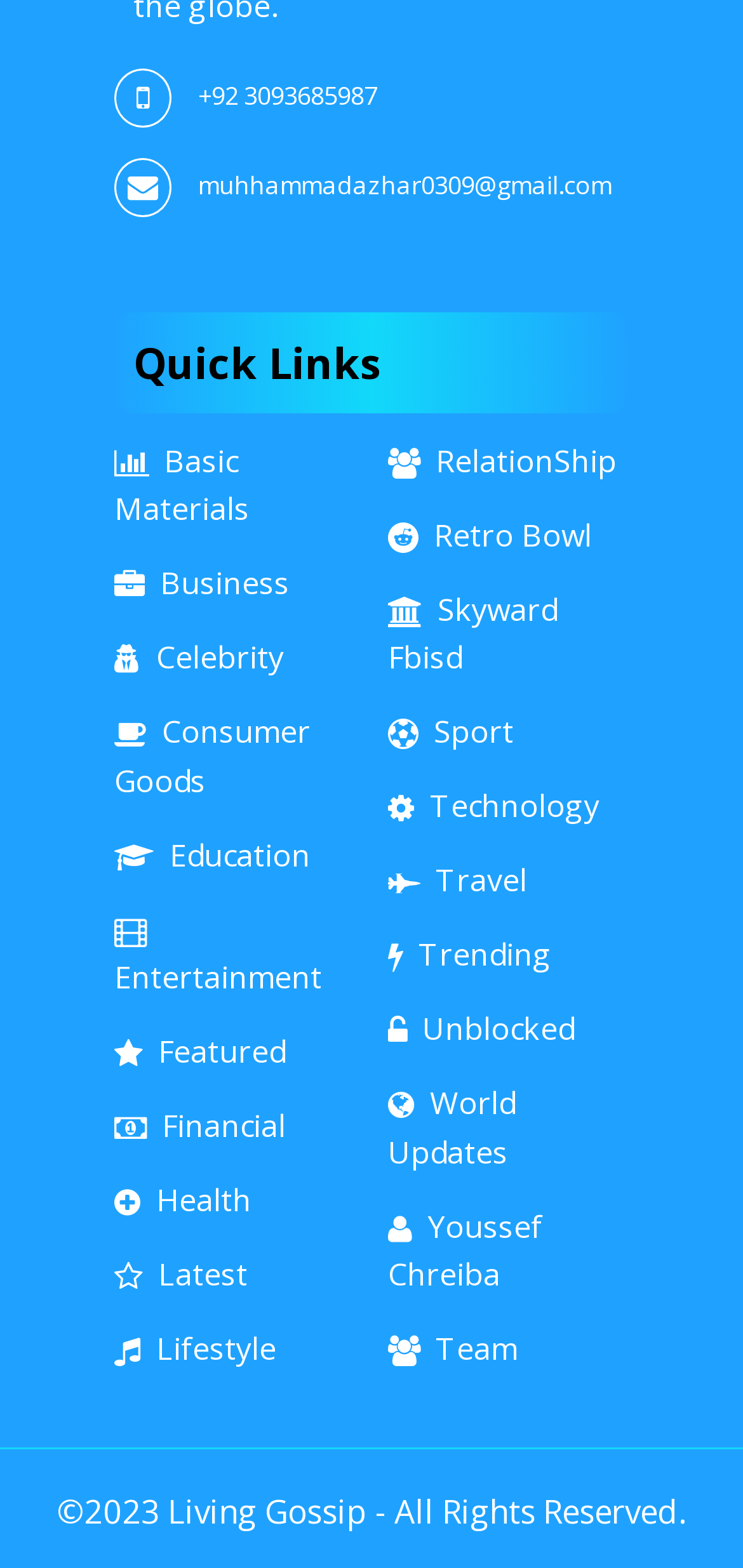Could you provide the bounding box coordinates for the portion of the screen to click to complete this instruction: "visit the 'Entertainment' page"?

[0.154, 0.579, 0.433, 0.637]